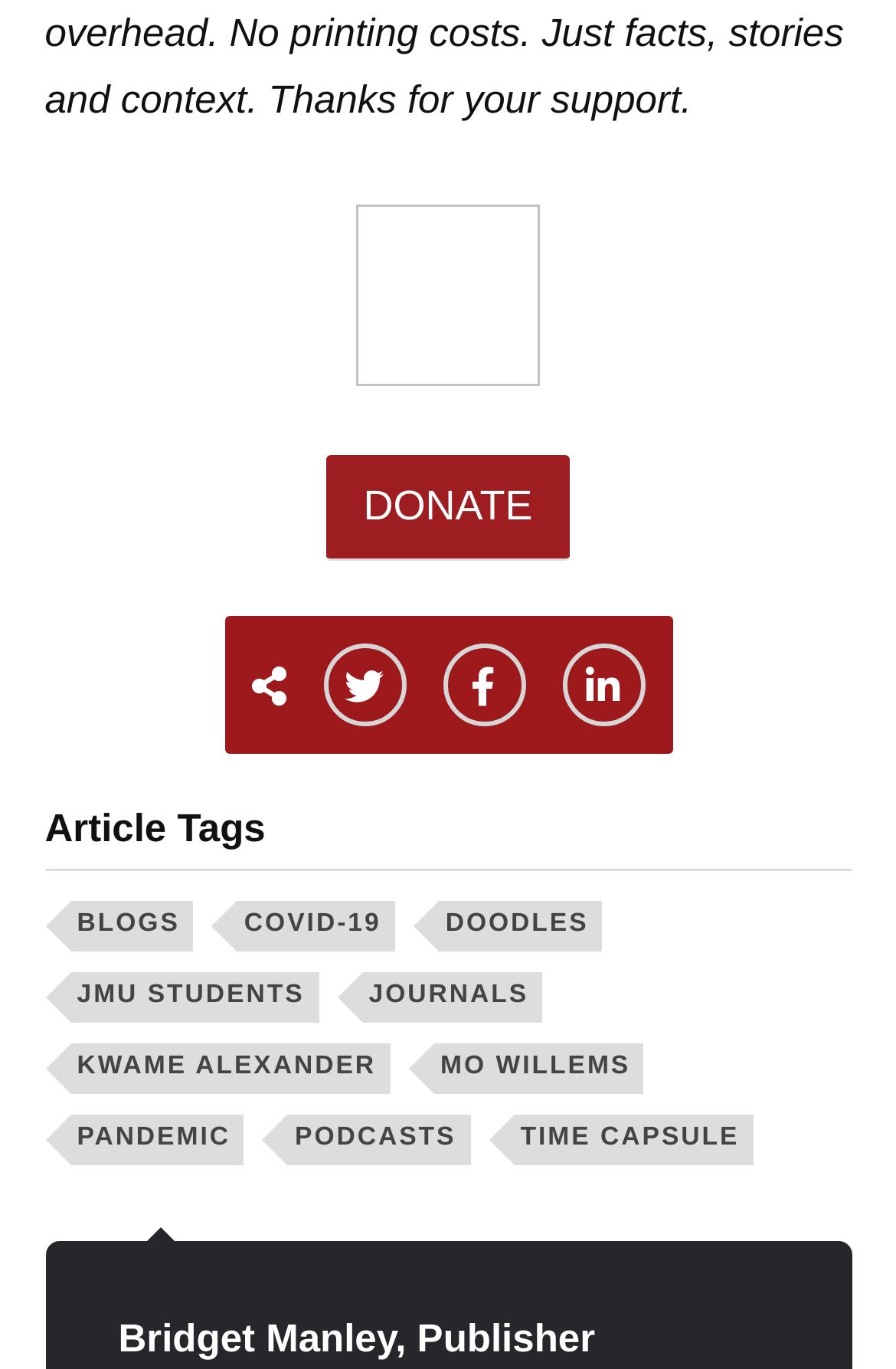Identify the bounding box of the UI element described as follows: "parent_node: Name name="author"". Provide the coordinates as four float numbers in the range of 0 to 1 [left, top, right, bottom].

None